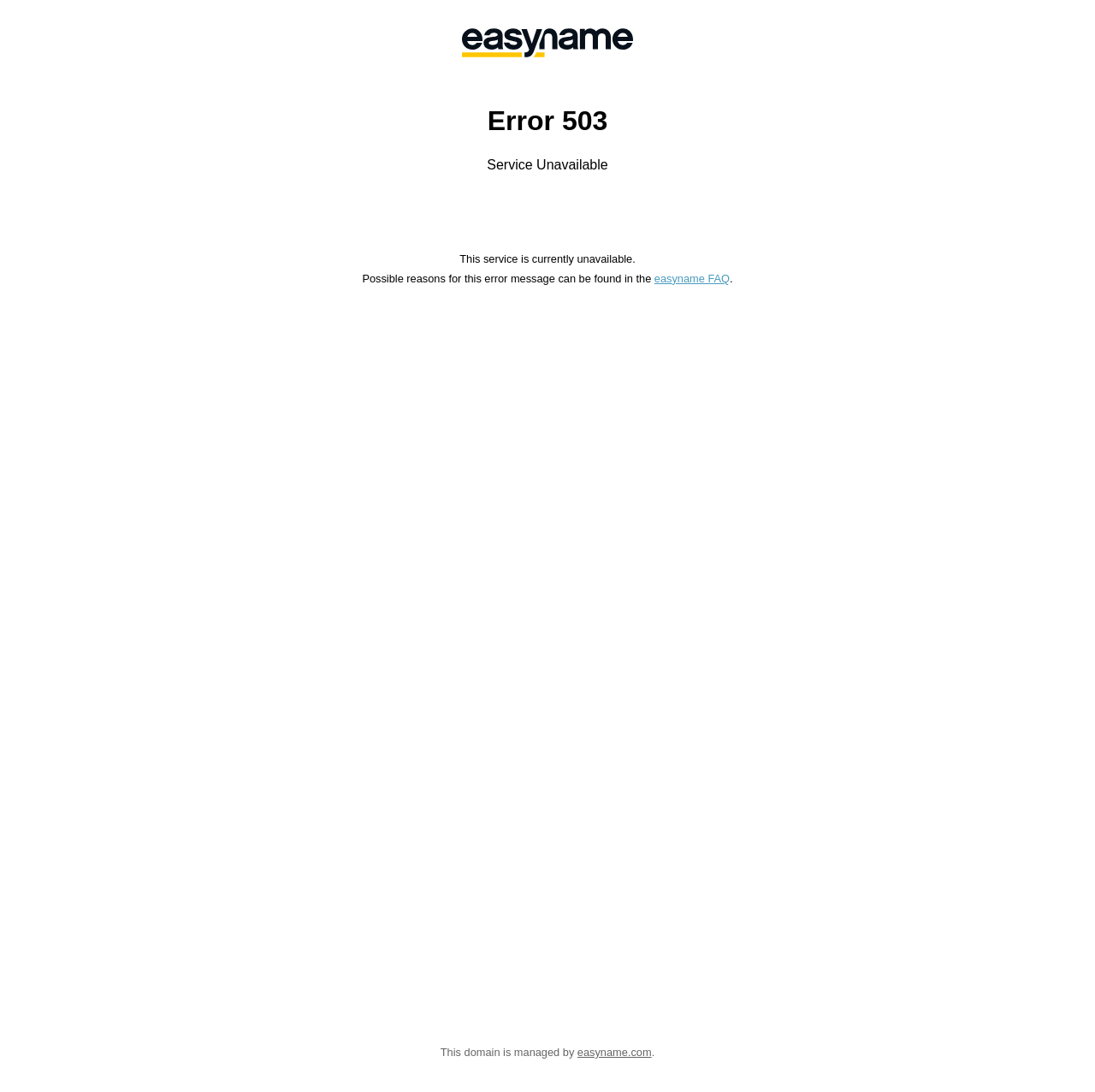Give a one-word or one-phrase response to the question: 
Is there an image on the webpage?

Yes